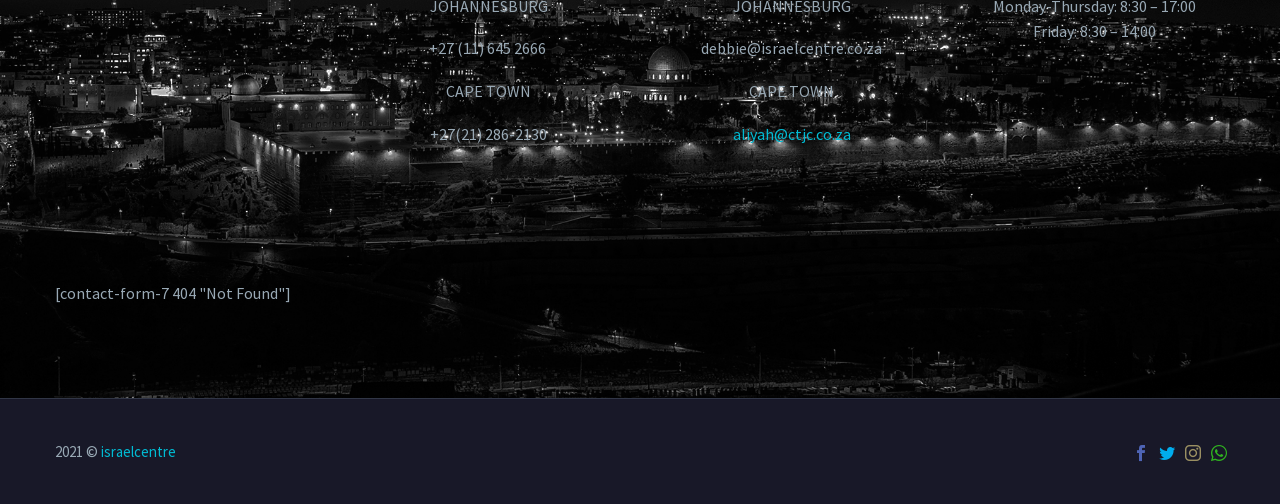What are the hours of operation on Friday?
Using the picture, provide a one-word or short phrase answer.

8:30 – 14:00